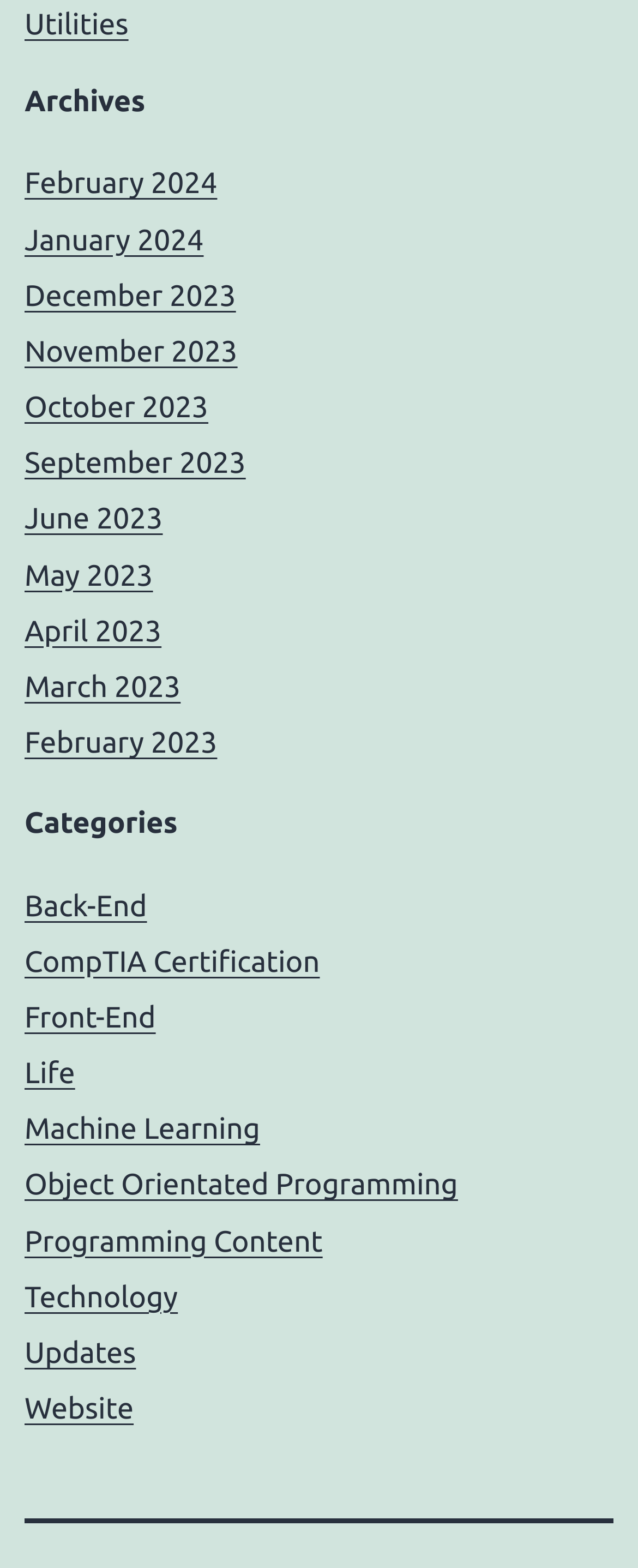Highlight the bounding box coordinates of the region I should click on to meet the following instruction: "Click on the 'Home' link".

None